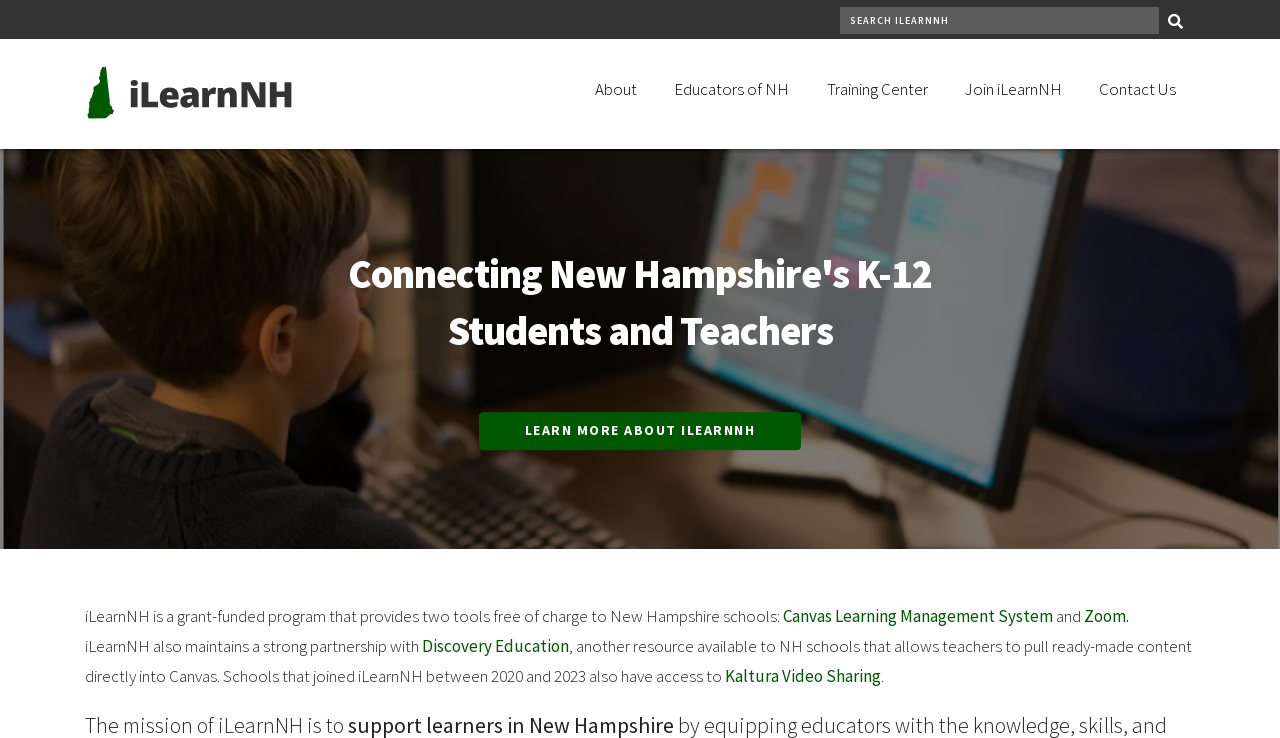Give an extensive and precise description of the webpage.

The webpage is about iLearnNH, an independent program that connects K-12 teachers and students with a standard Learning Management System (LMS) platform. 

At the top left corner, there is a link to skip to the main content. Next to it, there is a search box with a "SEARCH" label and a search button. 

On the top navigation bar, there are links to "iLearnNH", "About", "Educators of NH", "Training Center", "Join iLearnNH", and "Contact Us". The "iLearnNH" link has an accompanying image.

Below the navigation bar, there is a heading that says "Home". On this page, there is a prominent image of a young boy using a desktop computer, taking up most of the width. 

To the right of the image, there is a link to "LEARN MORE ABOUT ILEARNNH". Below the image, there is a block of text that describes iLearnNH as a grant-funded program that provides two tools free of charge to New Hampshire schools: Canvas Learning Management System and Zoom. 

The text also mentions that iLearnNH maintains a strong partnership with Discovery Education, another resource available to NH schools that allows teachers to pull ready-made content directly into Canvas. Additionally, schools that joined iLearnNH between 2020 and 2023 also have access to Kaltura Video Sharing.